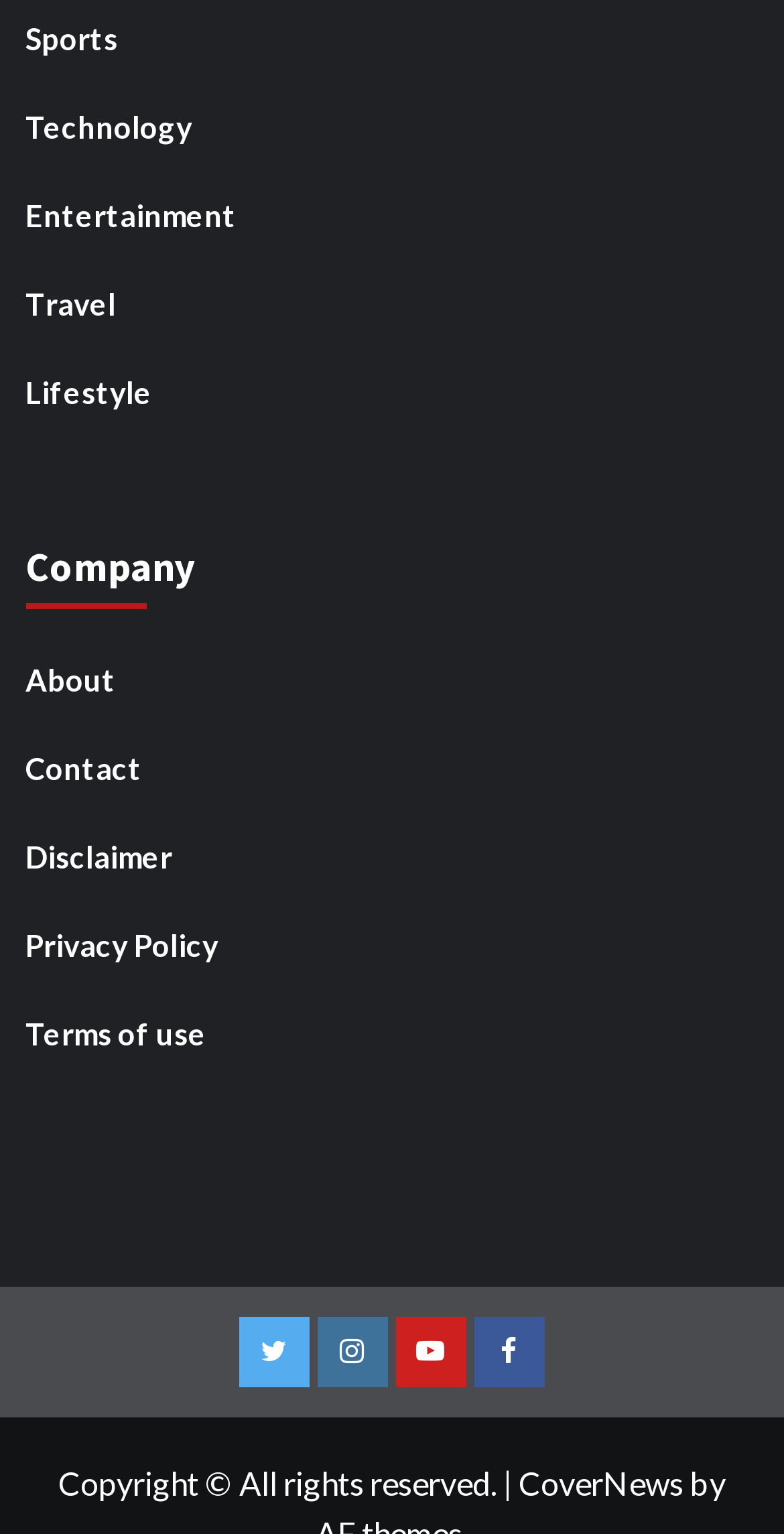Provide a thorough and detailed response to the question by examining the image: 
What is the last link in the footer section?

I looked at the footer section of the webpage and found that the last link is 'CoverNews', which is located at the bottom right corner of the webpage.